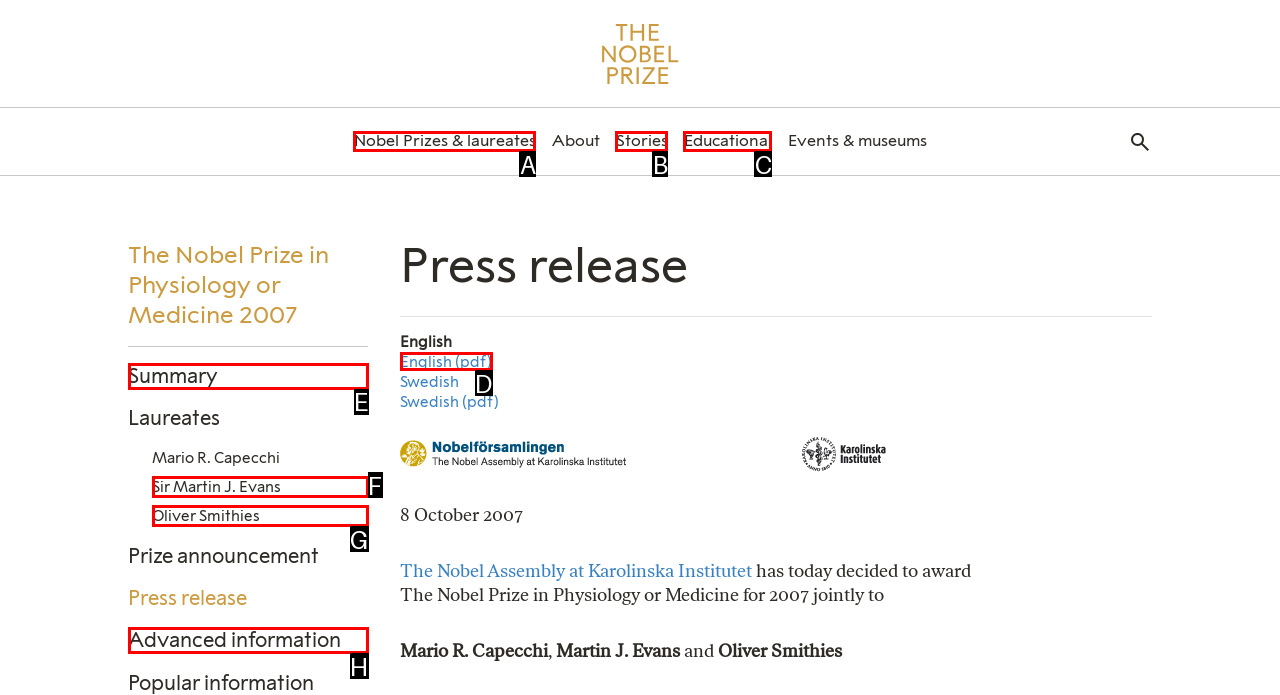Based on the description: Summary, identify the matching HTML element. Reply with the letter of the correct option directly.

E